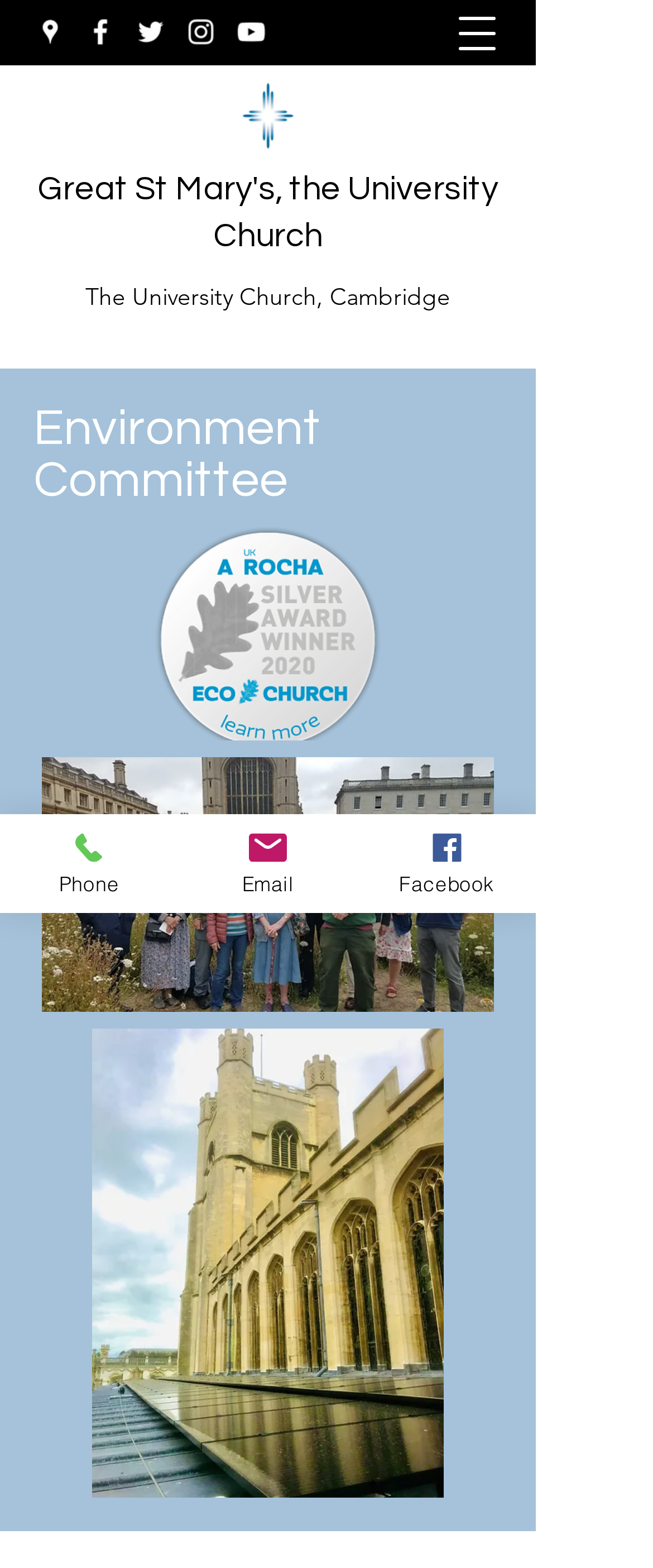Determine the bounding box for the described HTML element: "aria-label="Instagram"". Ensure the coordinates are four float numbers between 0 and 1 in the format [left, top, right, bottom].

[0.282, 0.01, 0.333, 0.031]